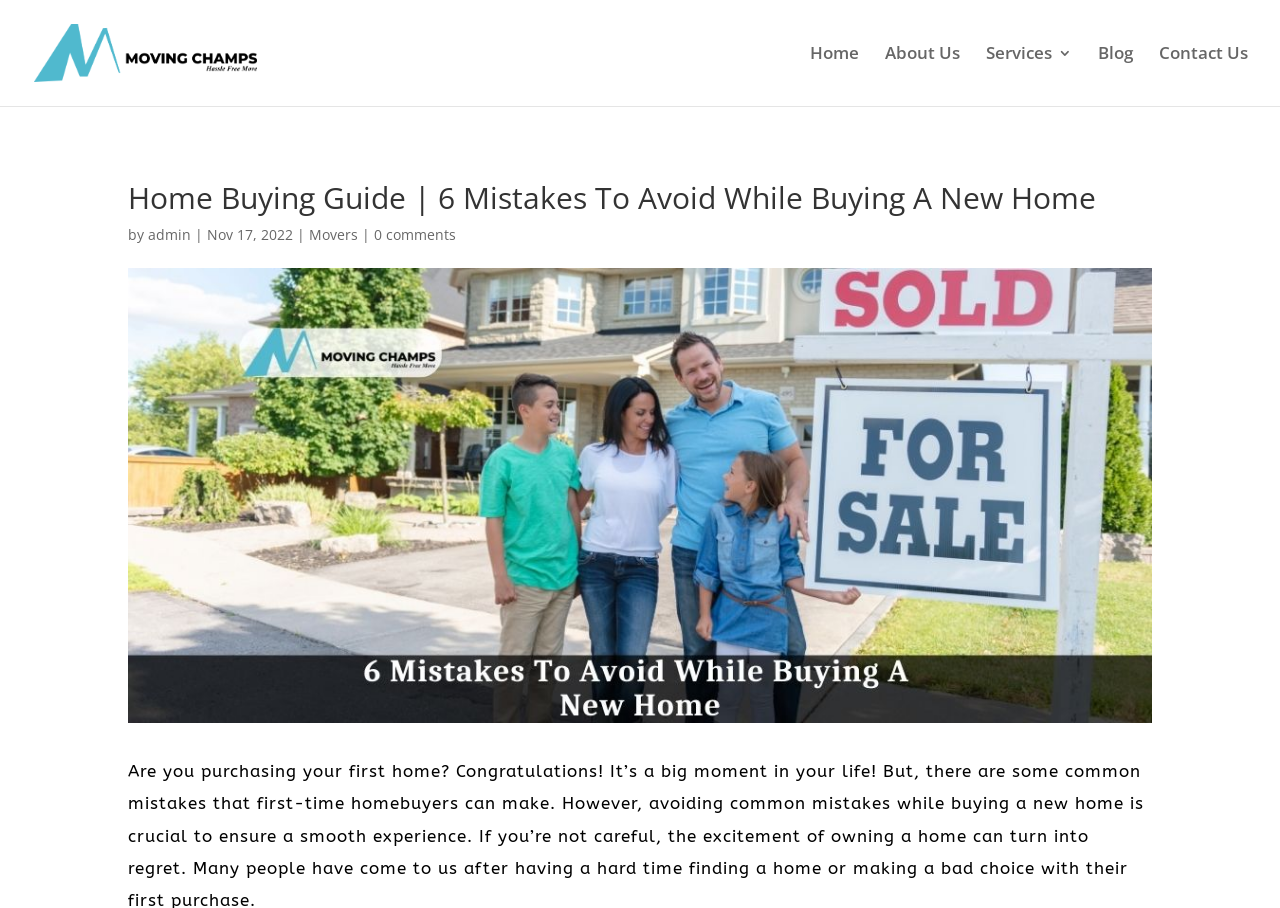Find the bounding box coordinates for the area you need to click to carry out the instruction: "visit Home page". The coordinates should be four float numbers between 0 and 1, indicated as [left, top, right, bottom].

[0.633, 0.051, 0.671, 0.117]